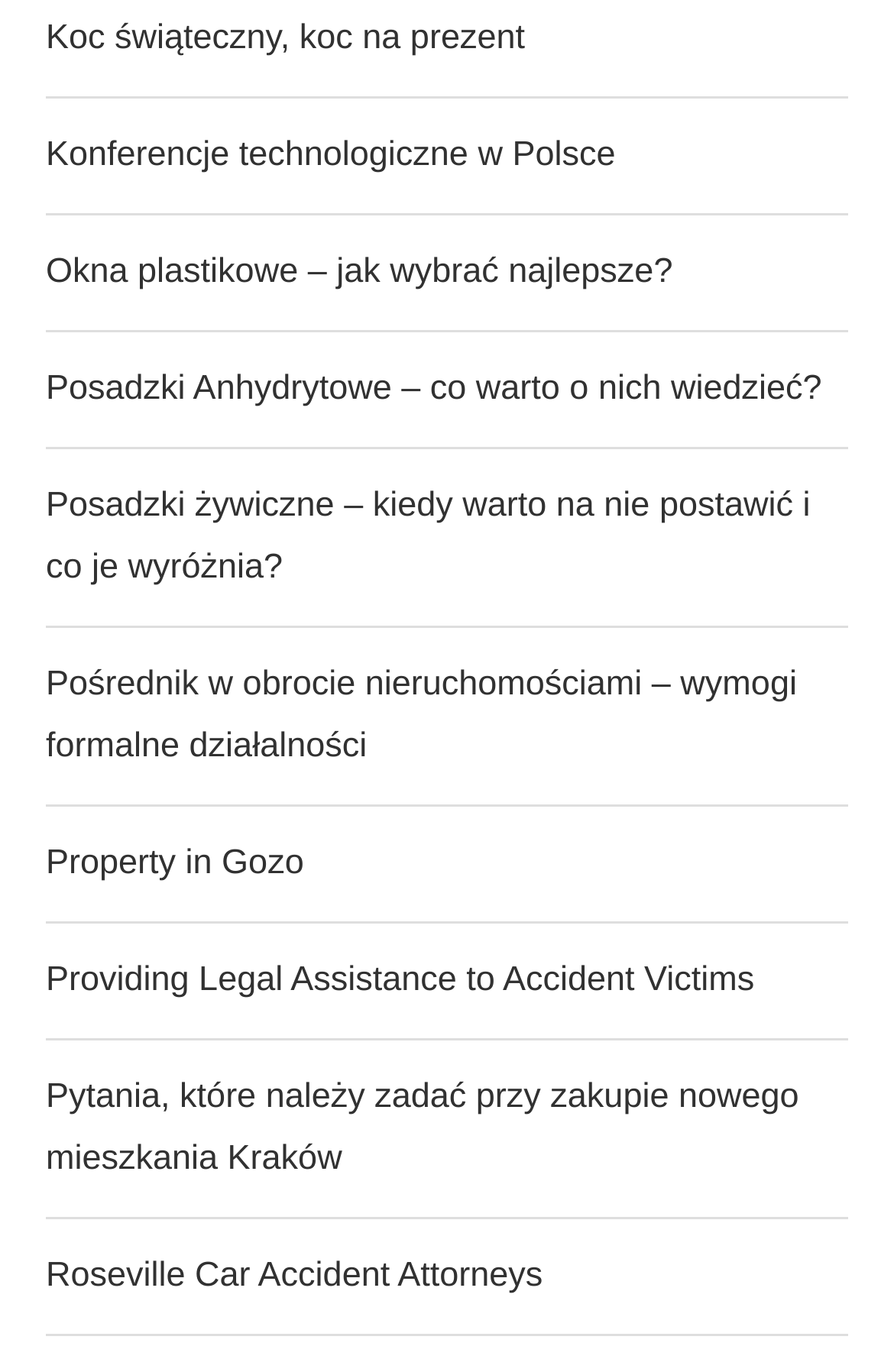Provide the bounding box coordinates for the UI element that is described as: "Konferencje technologiczne w Polsce".

[0.051, 0.098, 0.688, 0.126]